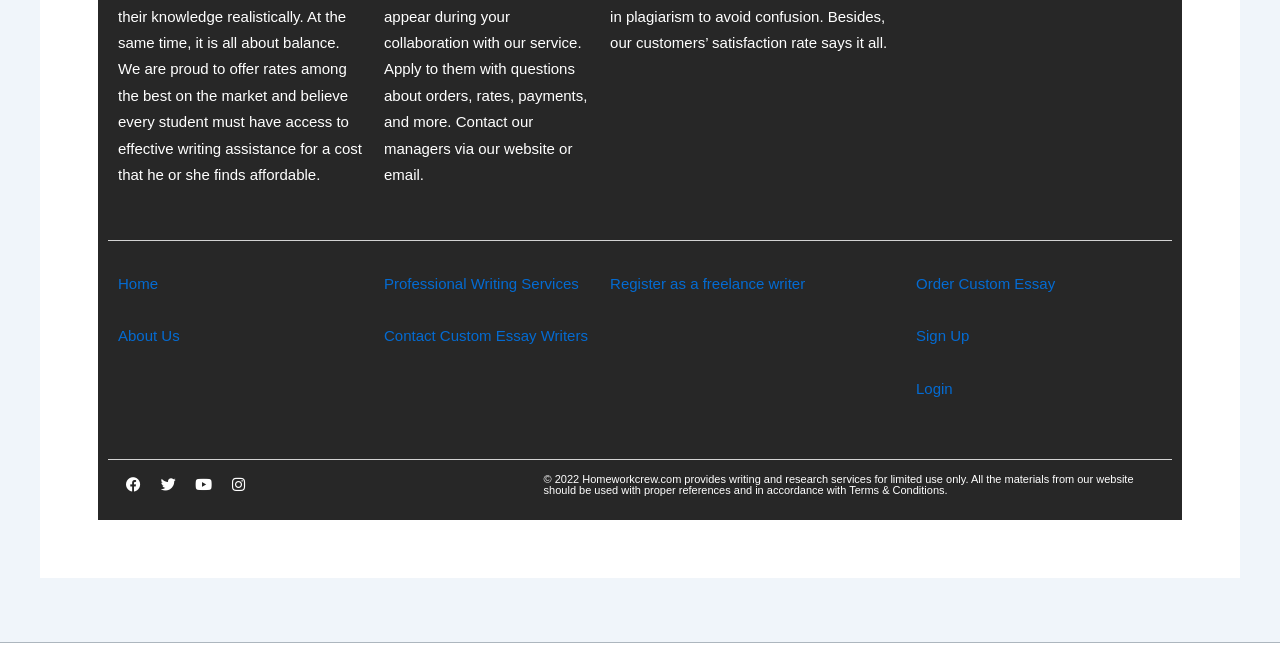Please identify the bounding box coordinates of the region to click in order to complete the task: "learn about the company". The coordinates must be four float numbers between 0 and 1, specified as [left, top, right, bottom].

[0.092, 0.497, 0.14, 0.522]